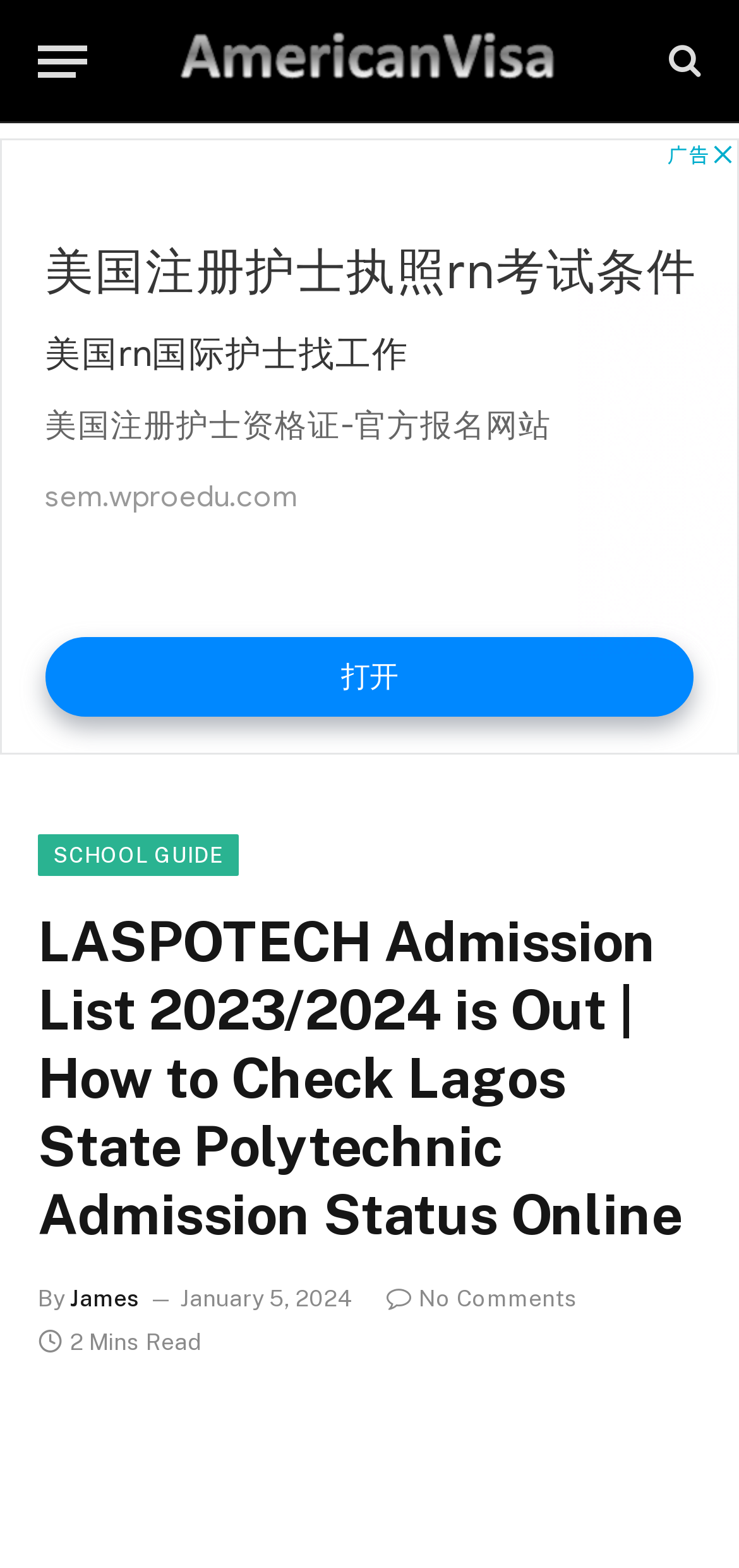From the image, can you give a detailed response to the question below:
What is the category of the article?

I found the answer by looking at the link on the top of the webpage, which says 'SCHOOL GUIDE'. This indicates that the article belongs to the category of school guides.